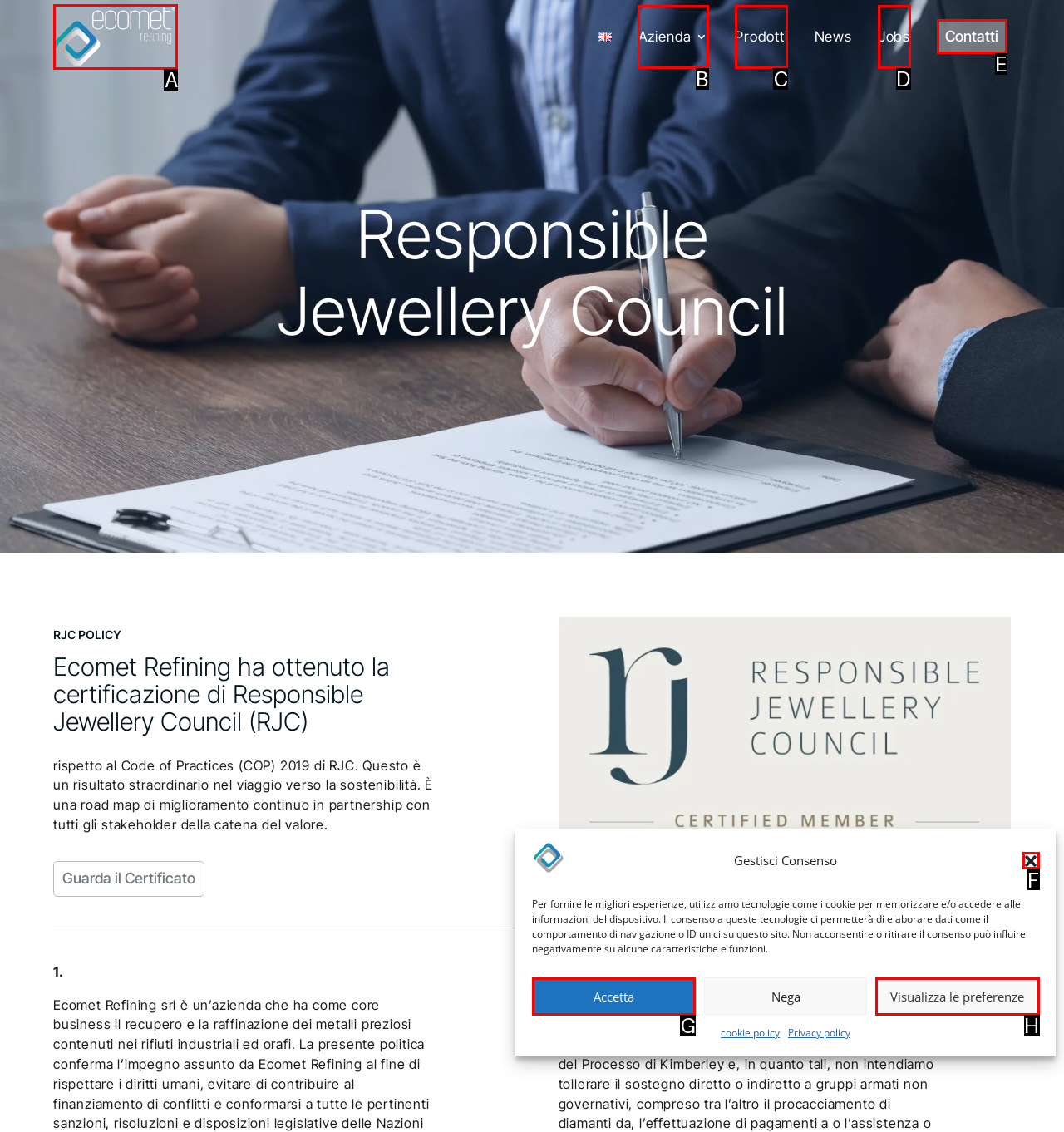Tell me which one HTML element I should click to complete the following task: Click the logo of Ecomet Refining Answer with the option's letter from the given choices directly.

A